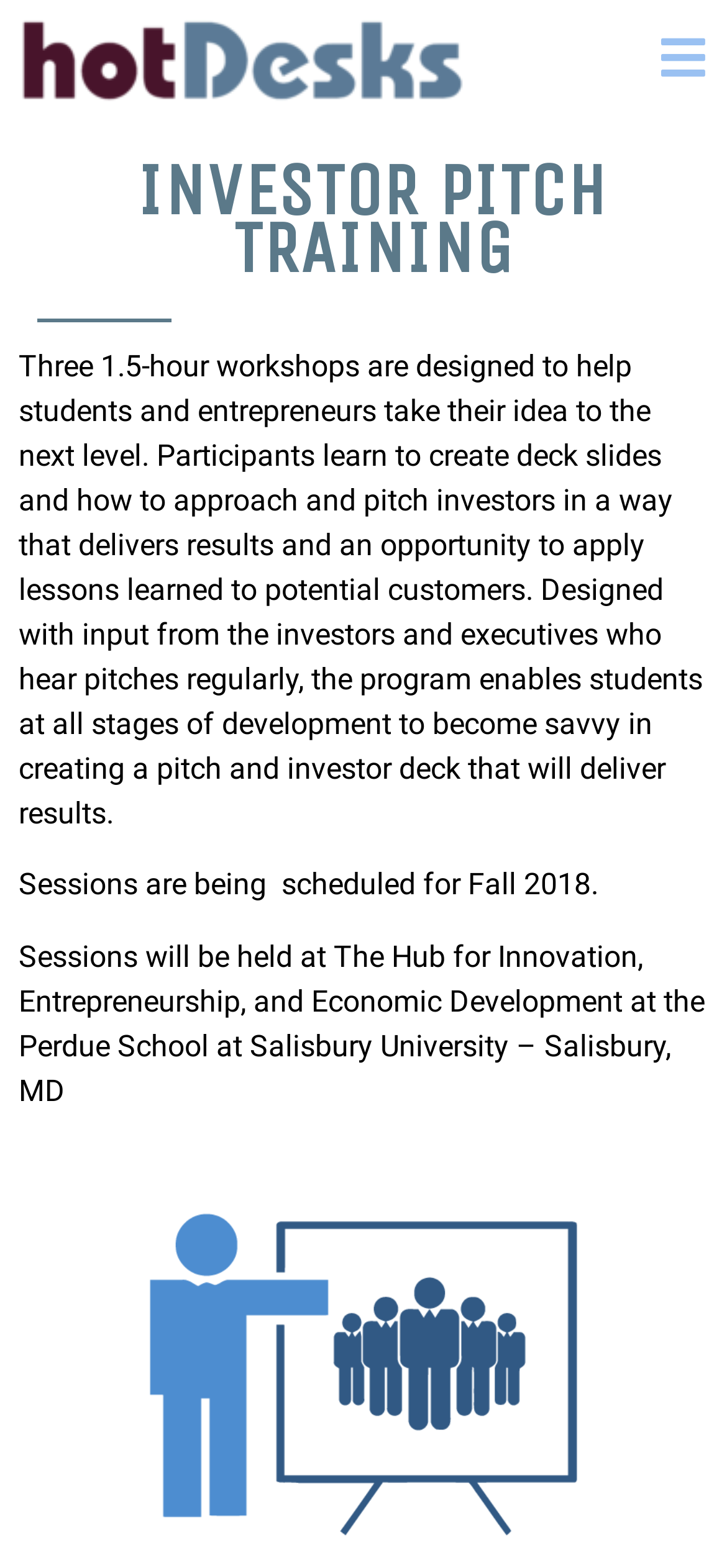Please respond to the question using a single word or phrase:
What is the purpose of the workshops?

Help students and entrepreneurs